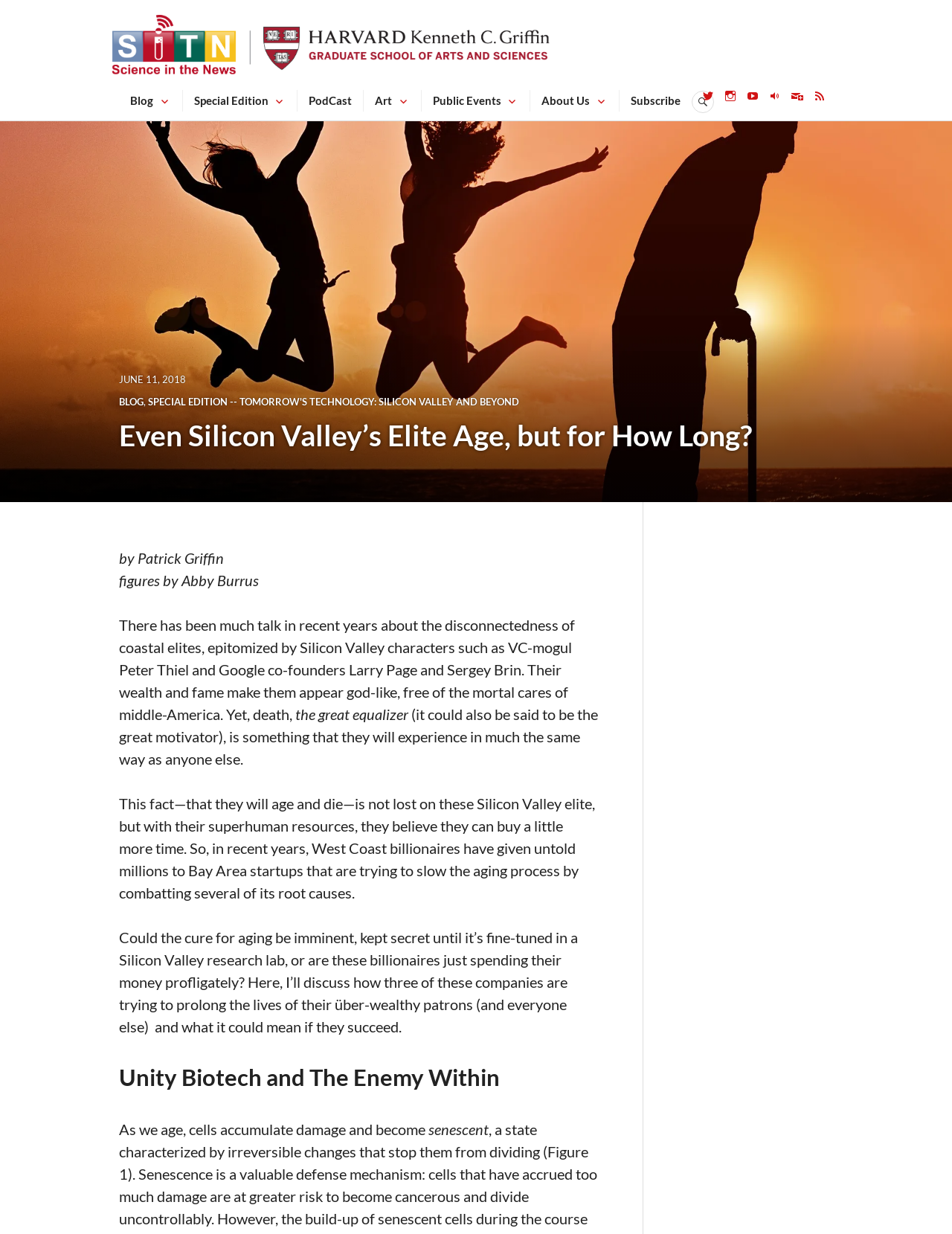Locate the bounding box of the user interface element based on this description: "Science in the News".

[0.195, 0.007, 0.53, 0.042]